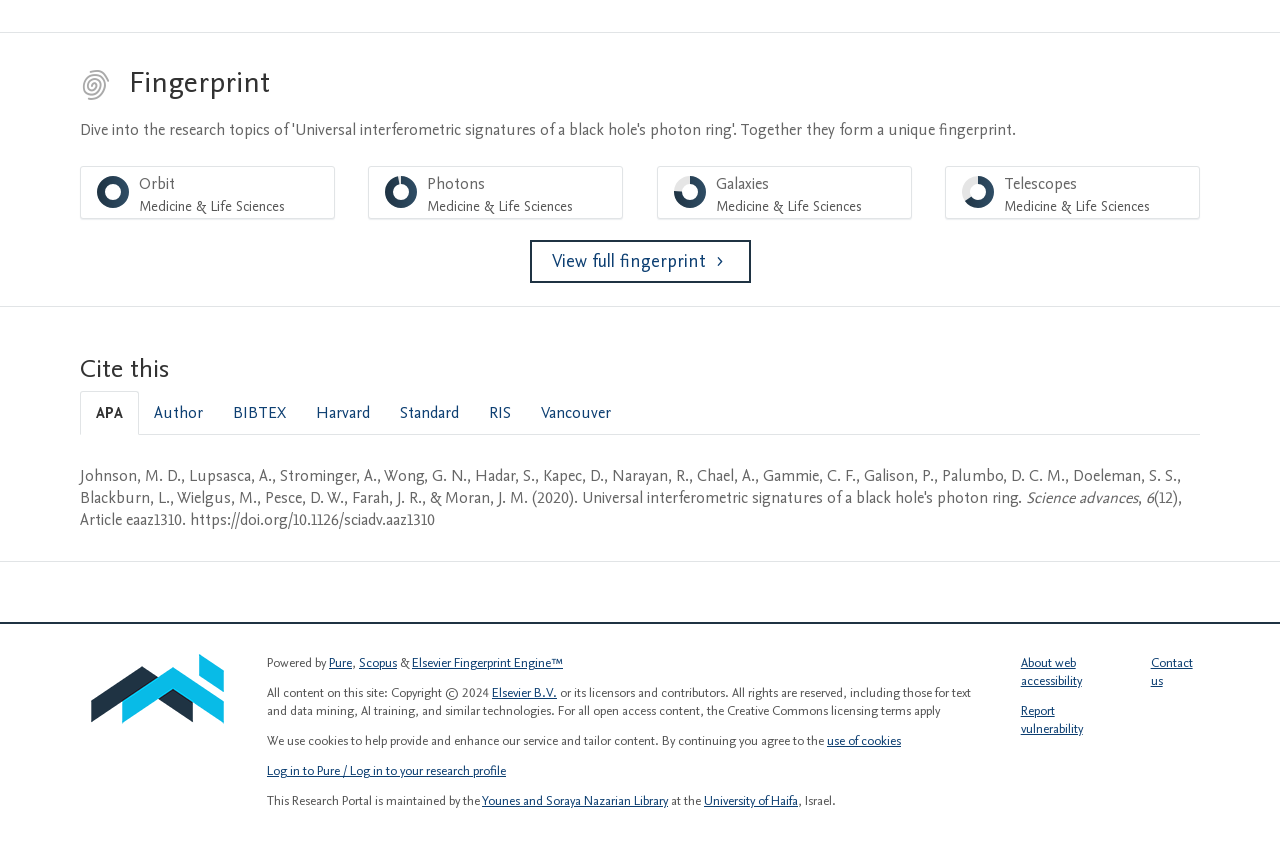Using the element description provided, determine the bounding box coordinates in the format (top-left x, top-left y, bottom-right x, bottom-right y). Ensure that all values are floating point numbers between 0 and 1. Element description: Contact us

[0.899, 0.768, 0.932, 0.81]